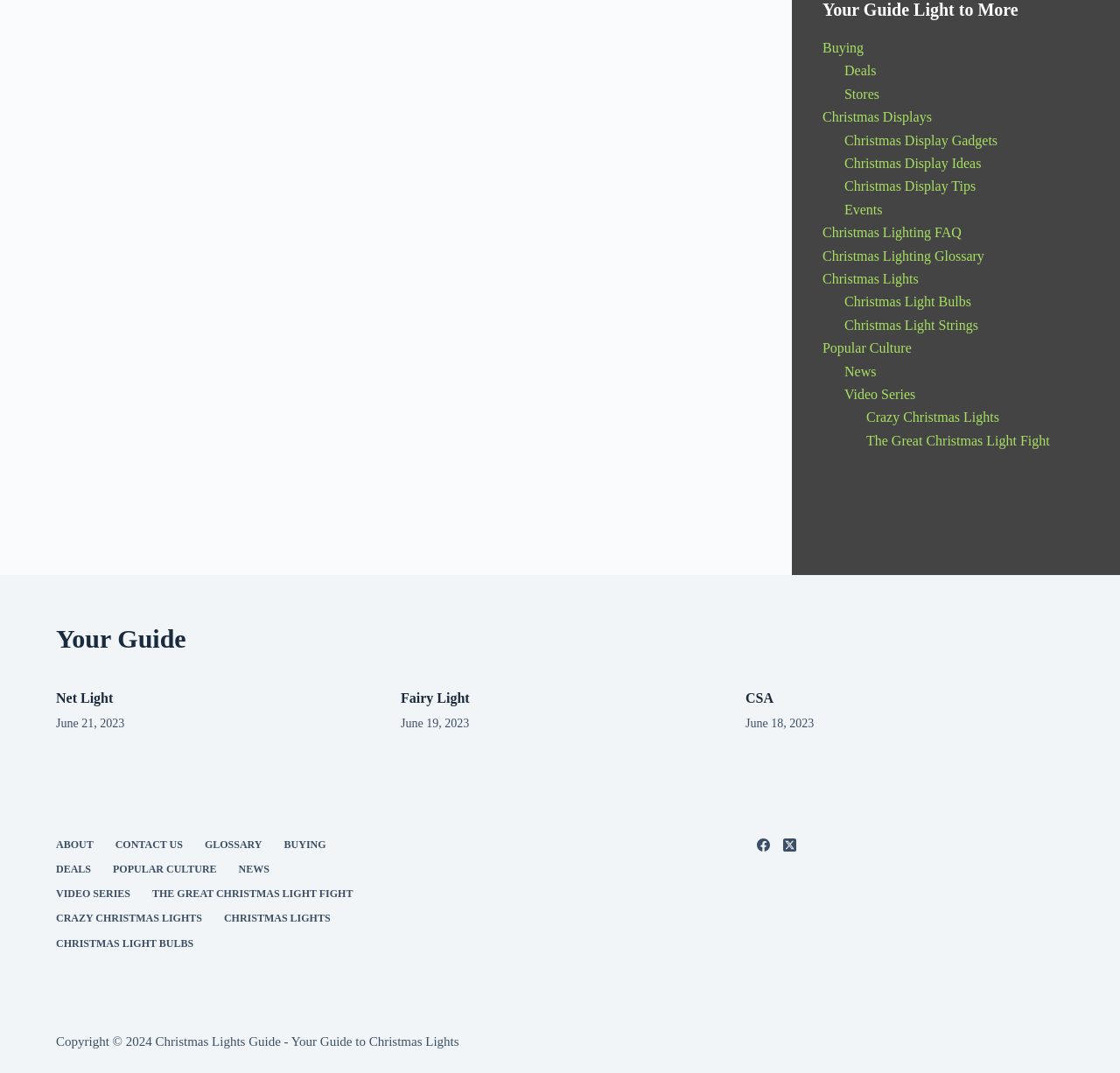Find the bounding box coordinates of the clickable area required to complete the following action: "Read about Net Light".

[0.05, 0.641, 0.334, 0.661]